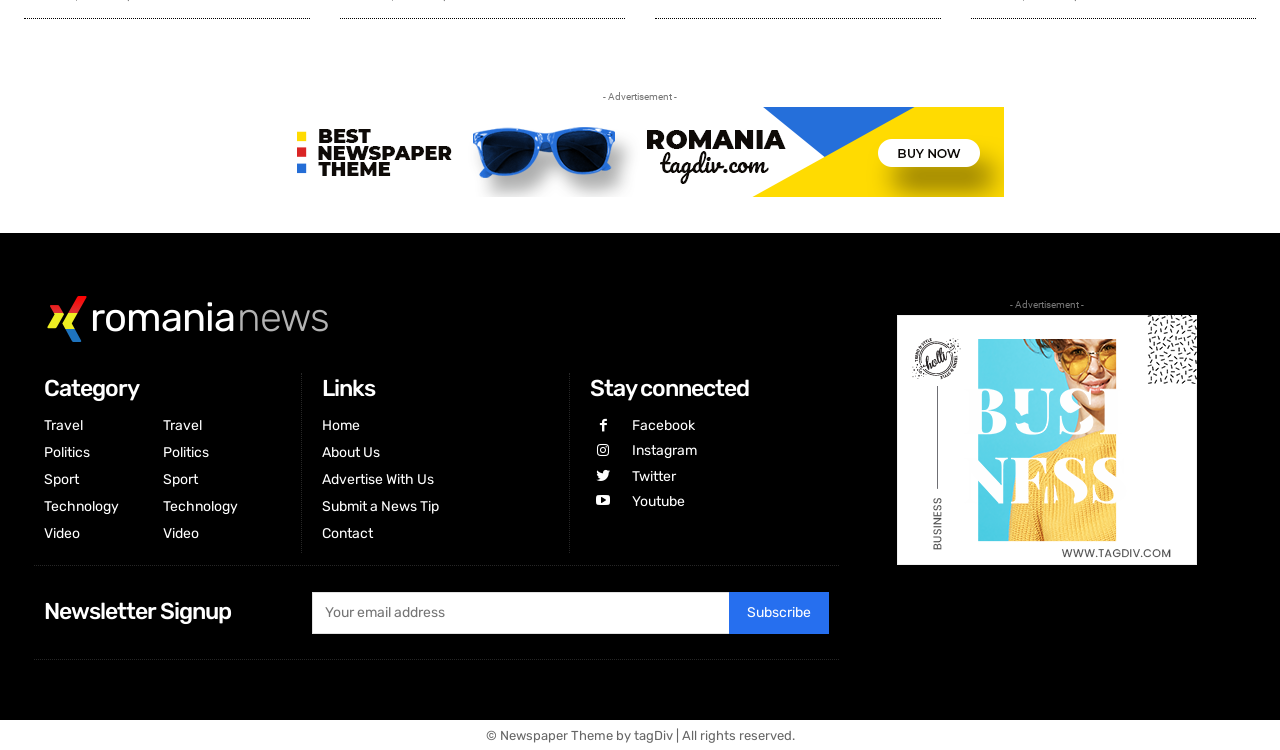Kindly provide the bounding box coordinates of the section you need to click on to fulfill the given instruction: "Click on the Advertise With Us link".

[0.252, 0.627, 0.339, 0.65]